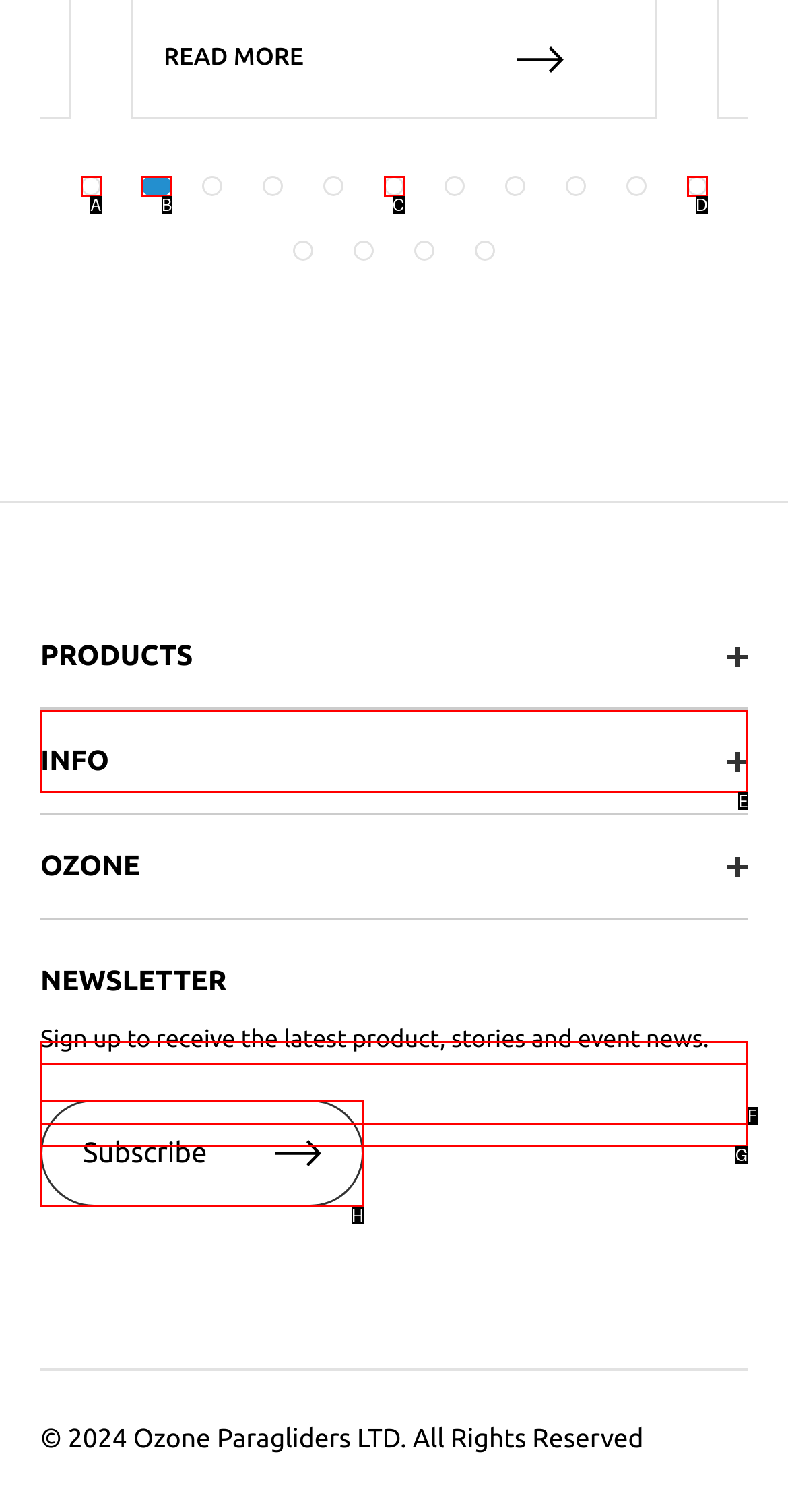From the choices provided, which HTML element best fits the description: 11? Answer with the appropriate letter.

D